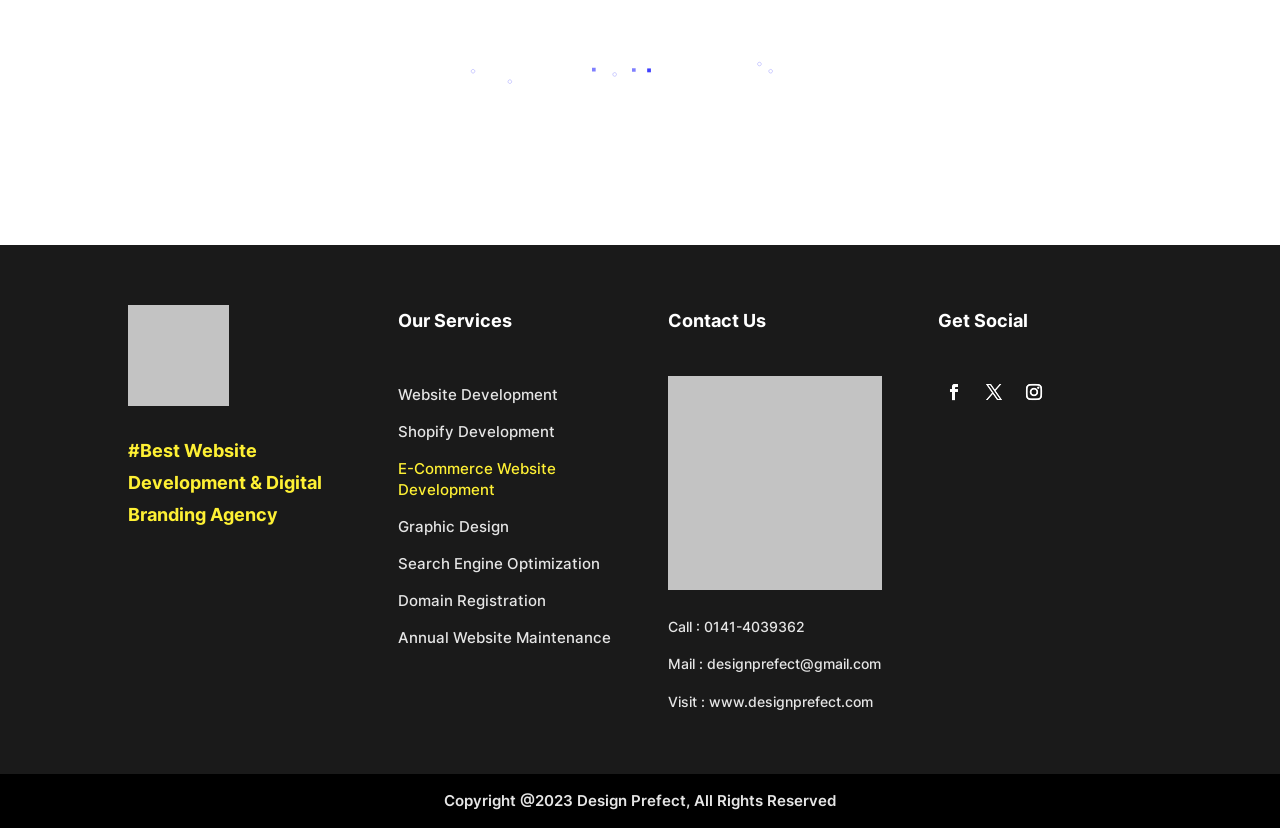Highlight the bounding box coordinates of the element you need to click to perform the following instruction: "login to the website."

None